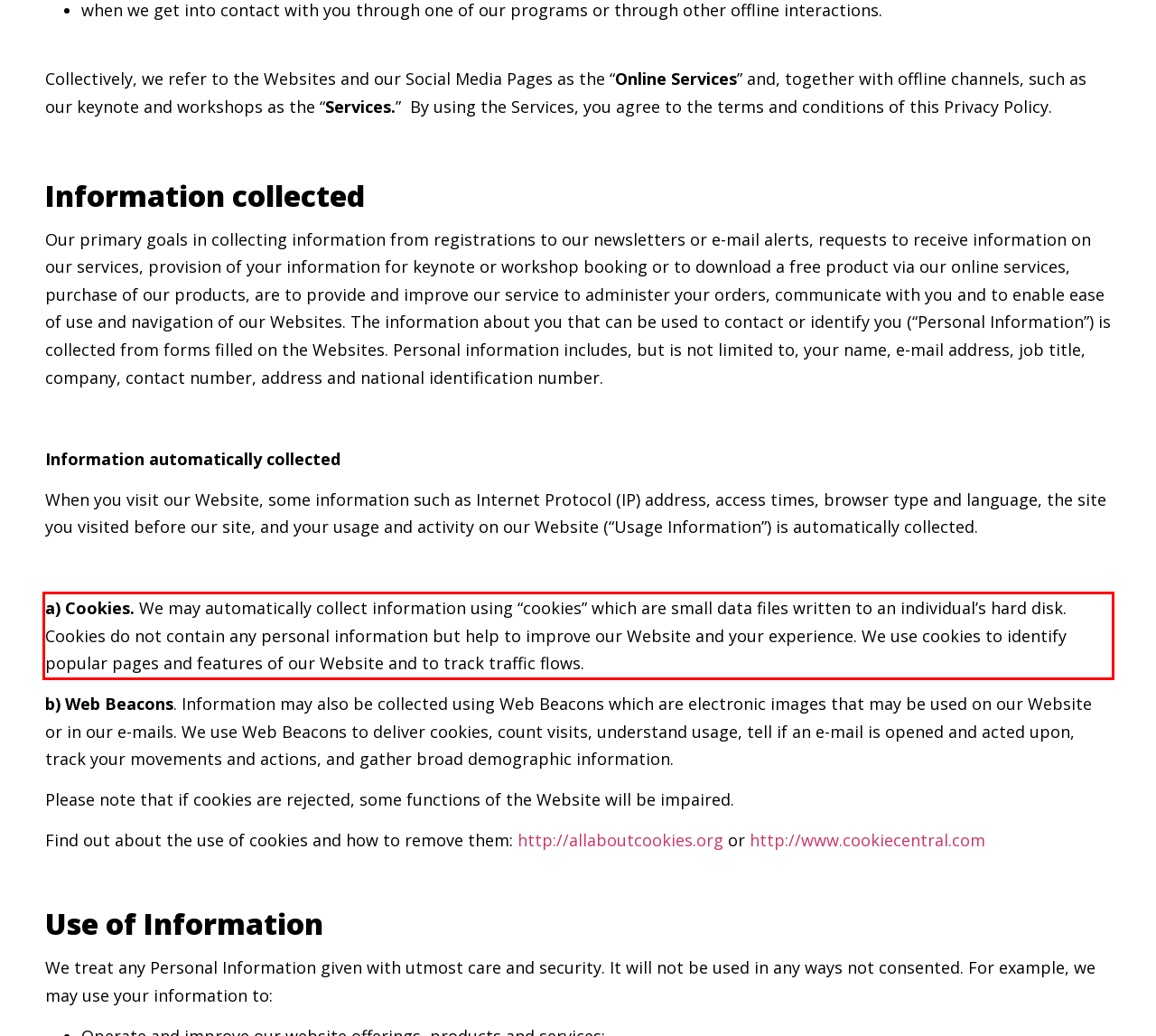From the given screenshot of a webpage, identify the red bounding box and extract the text content within it.

a) Cookies. We may automatically collect information using “cookies” which are small data files written to an individual’s hard disk. Cookies do not contain any personal information but help to improve our Website and your experience. We use cookies to identify popular pages and features of our Website and to track traffic flows.